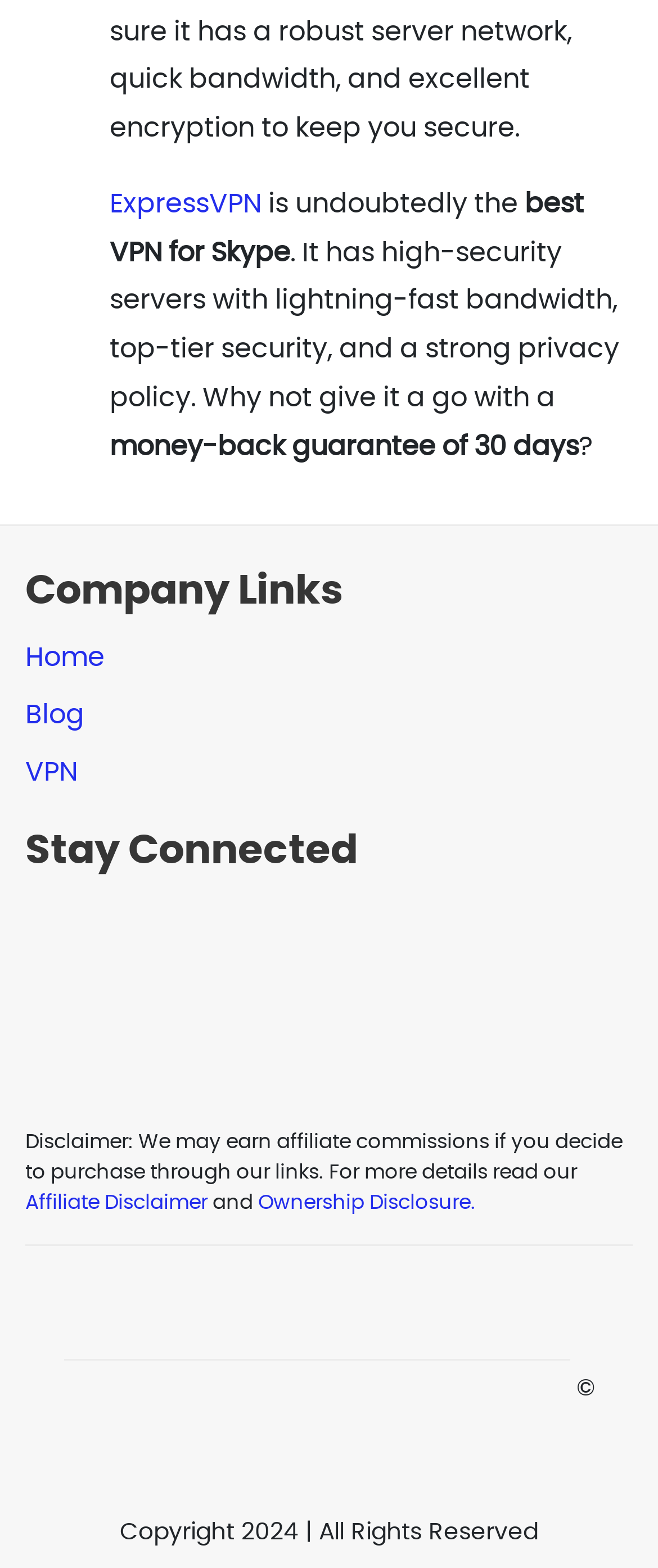How many social media links are available?
Based on the image, give a concise answer in the form of a single word or short phrase.

3